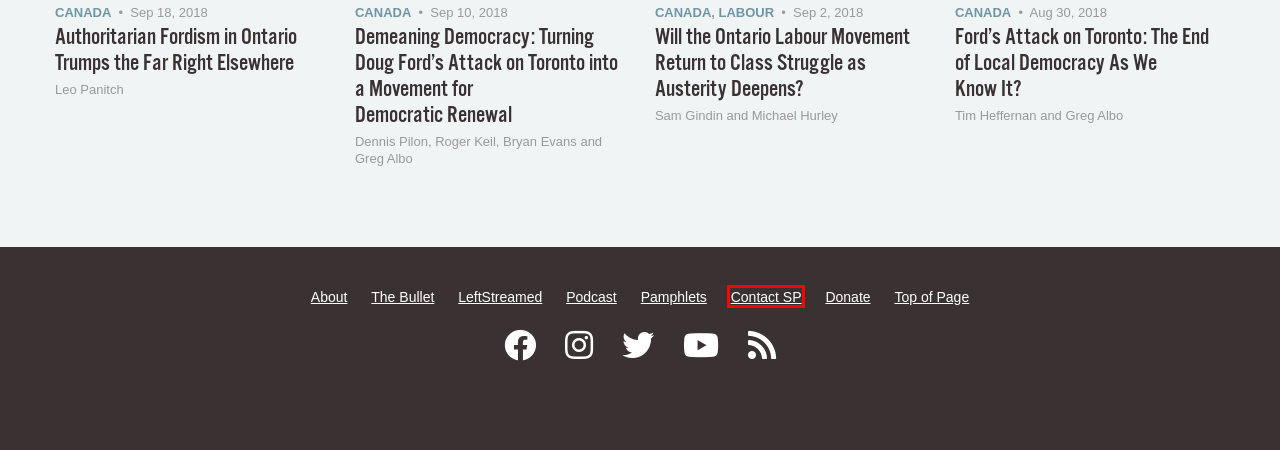Consider the screenshot of a webpage with a red bounding box around an element. Select the webpage description that best corresponds to the new page after clicking the element inside the red bounding box. Here are the candidates:
A. Authoritarian Fordism in Ontario Trumps the Far Right Elsewhere - The Bullet
B. Contact the SP - Socialist Project
C. Elections Archives - Socialist Project
D. Donate - Socialist Project
E. Culture/Media Archives - Socialist Project
F. Submit to The Bullet - Socialist Project
G. Socialist Project
H. Canada Archives - Socialist Project

B